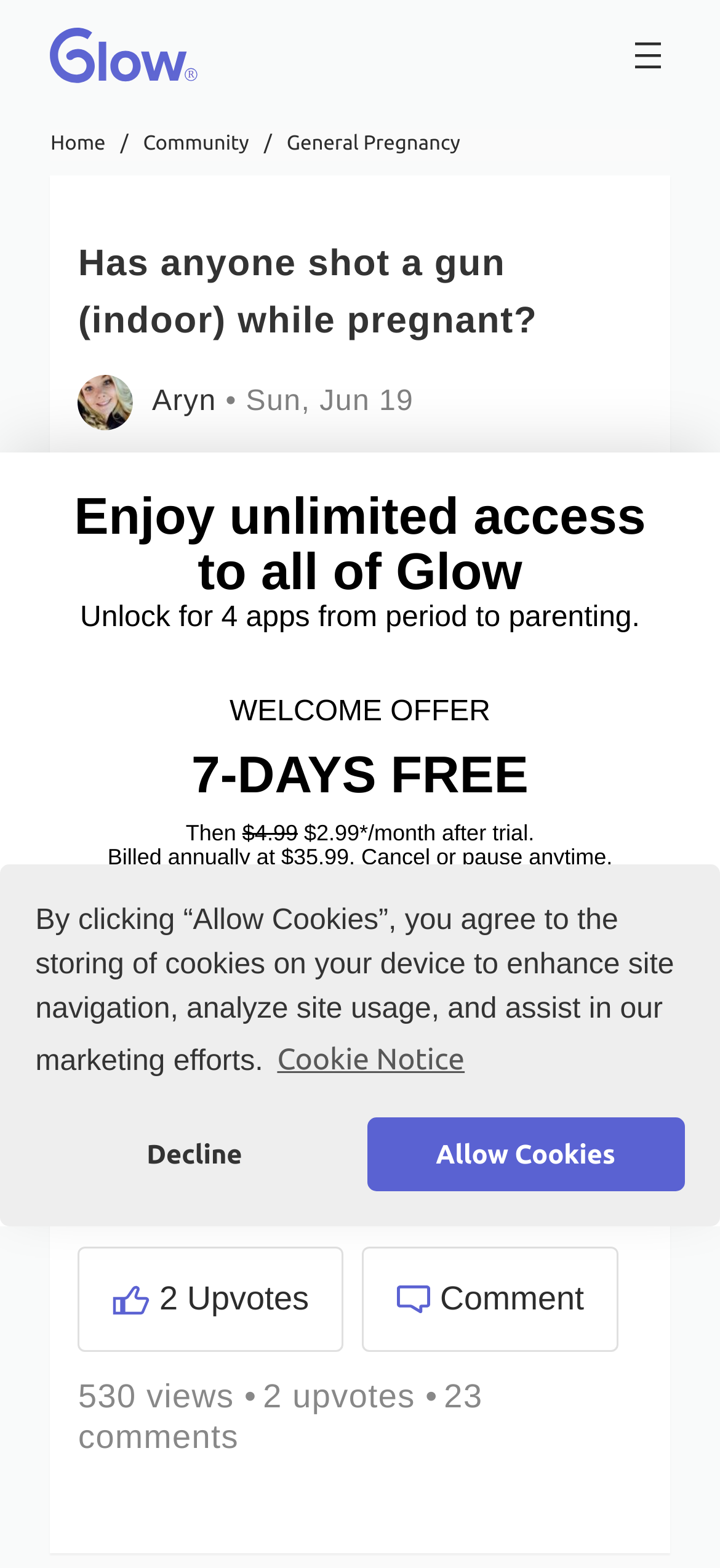Identify the bounding box coordinates for the element you need to click to achieve the following task: "Learn about Elections". Provide the bounding box coordinates as four float numbers between 0 and 1, in the form [left, top, right, bottom].

None